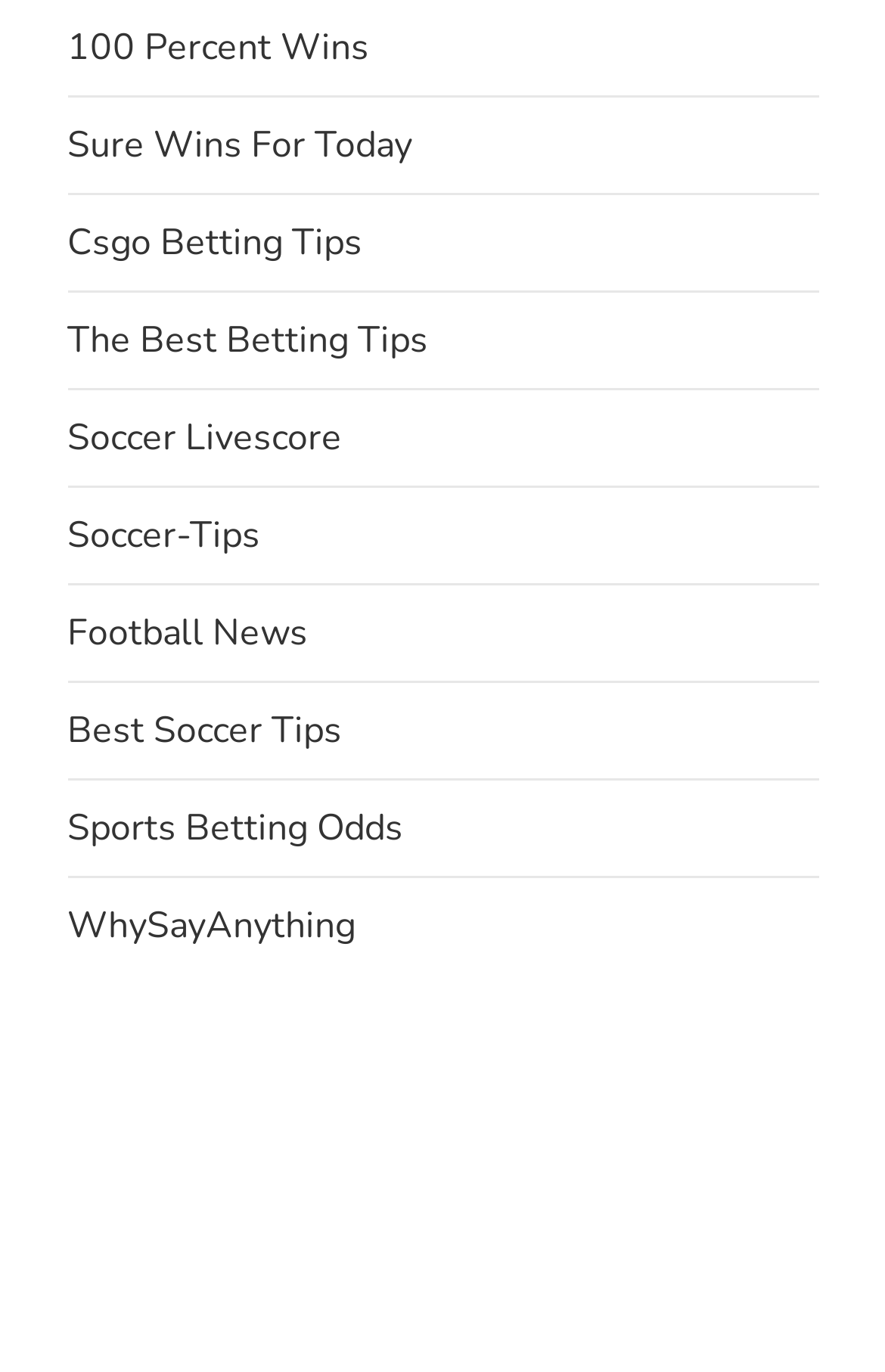Locate the bounding box of the UI element defined by this description: "Soccer Livescore". The coordinates should be given as four float numbers between 0 and 1, formatted as [left, top, right, bottom].

[0.076, 0.297, 0.386, 0.343]